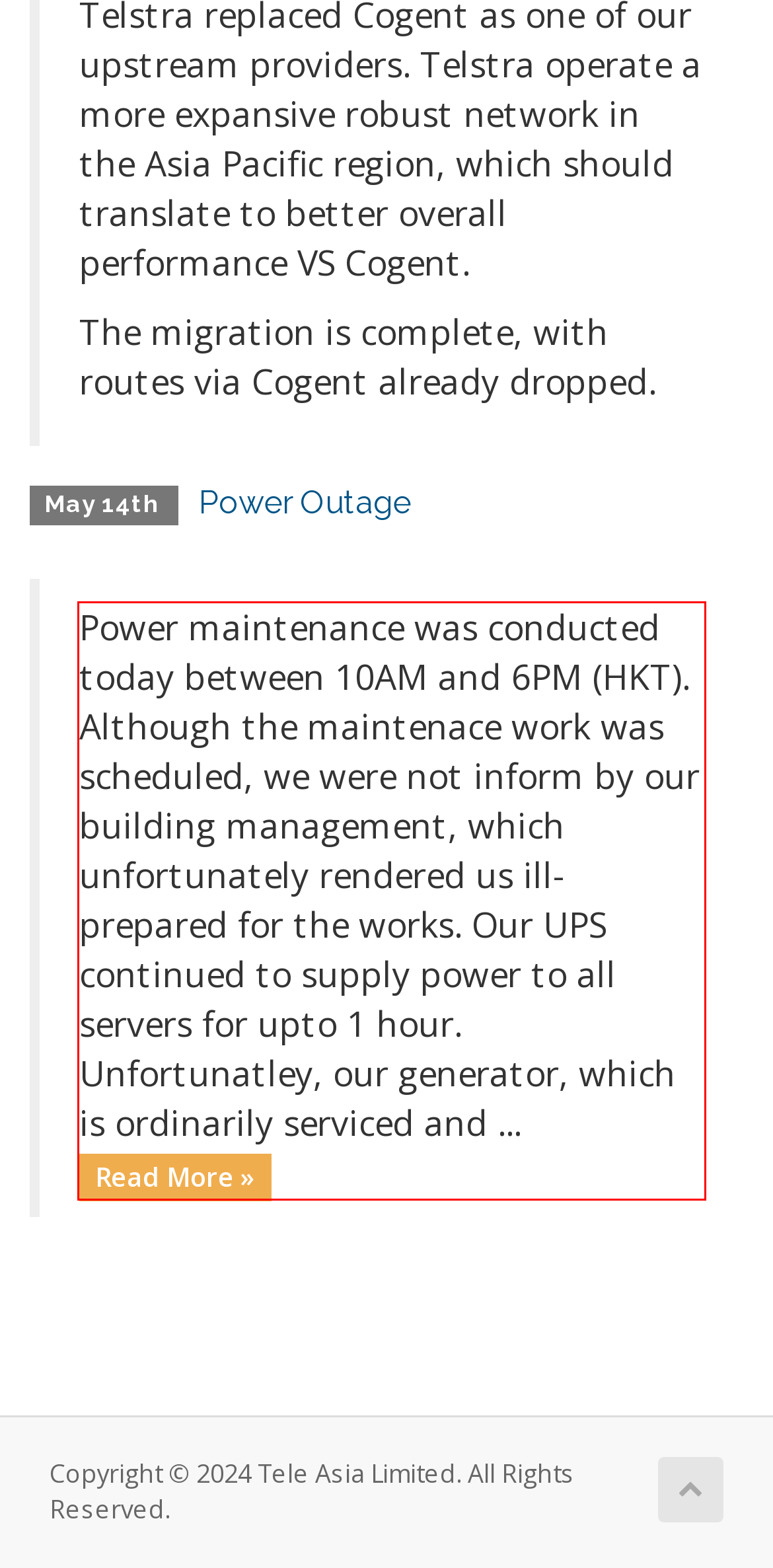Inspect the webpage screenshot that has a red bounding box and use OCR technology to read and display the text inside the red bounding box.

Power maintenance was conducted today between 10AM and 6PM (HKT). Although the maintenace work was scheduled, we were not inform by our building management, which unfortunately rendered us ill-prepared for the works. Our UPS continued to supply power to all servers for upto 1 hour. Unfortunatley, our generator, which is ordinarily serviced and ... Read More »